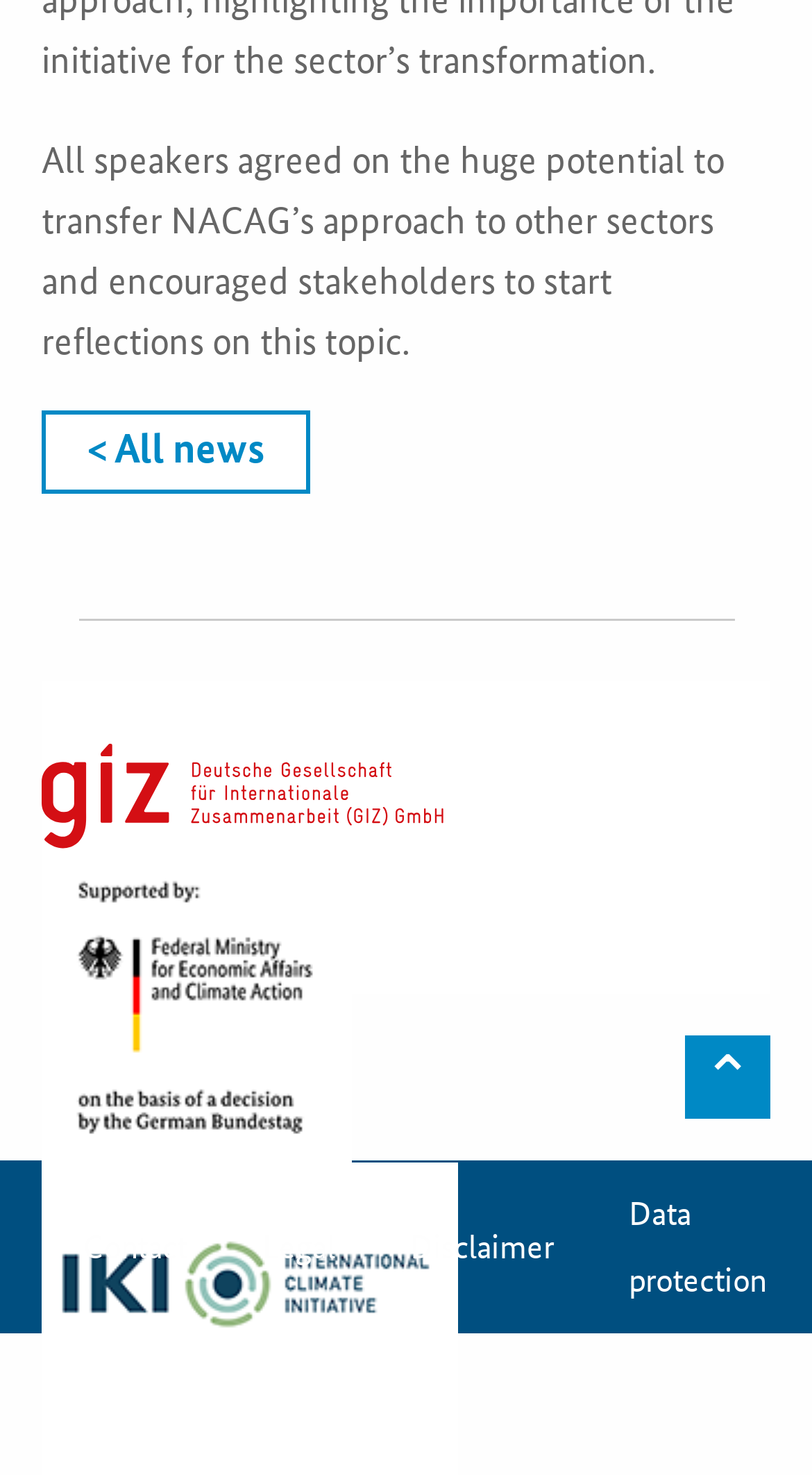How many logos are displayed on the webpage?
Please answer using one word or phrase, based on the screenshot.

2